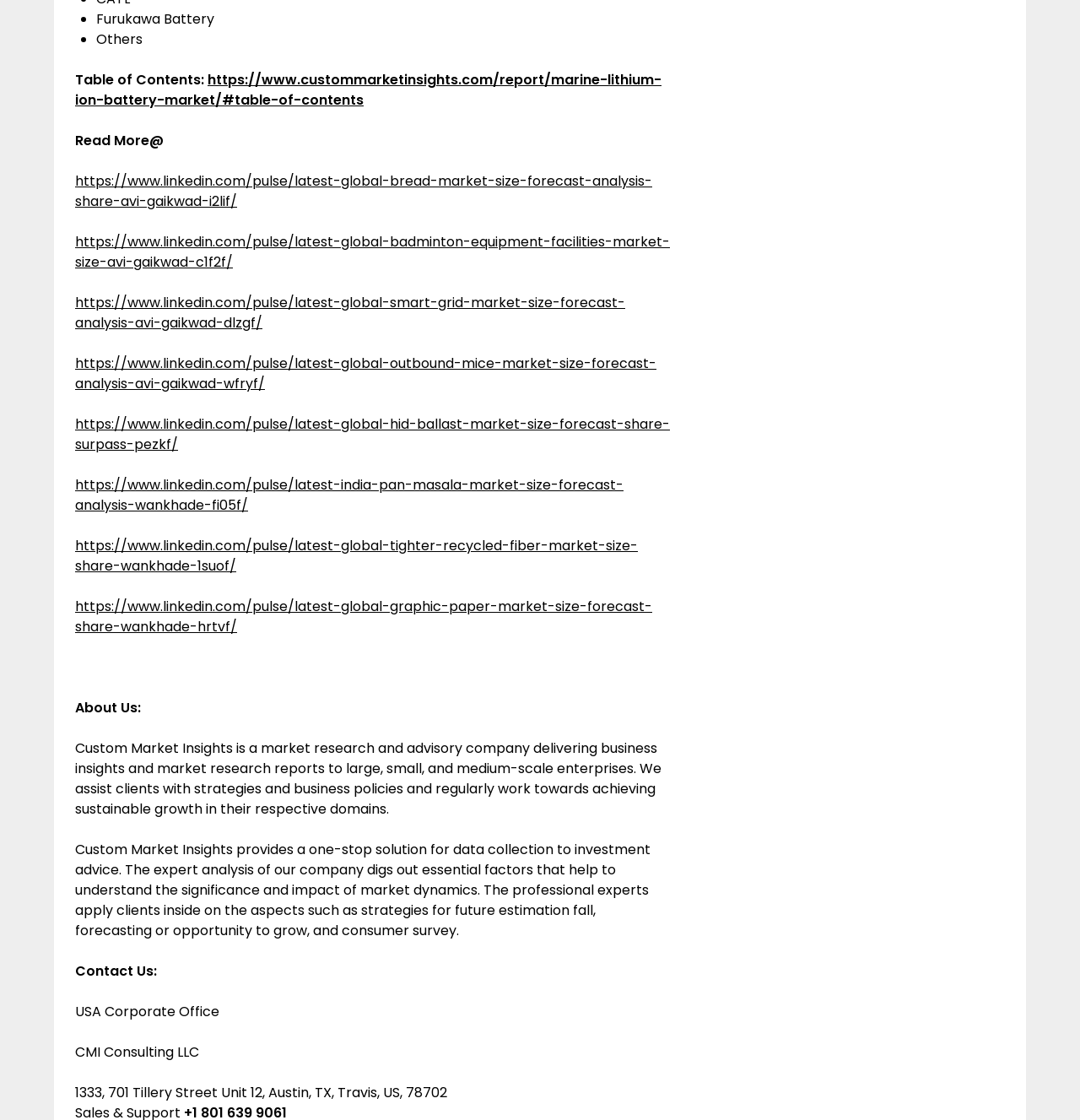Please give a concise answer to this question using a single word or phrase: 
How many links are provided in the webpage?

9